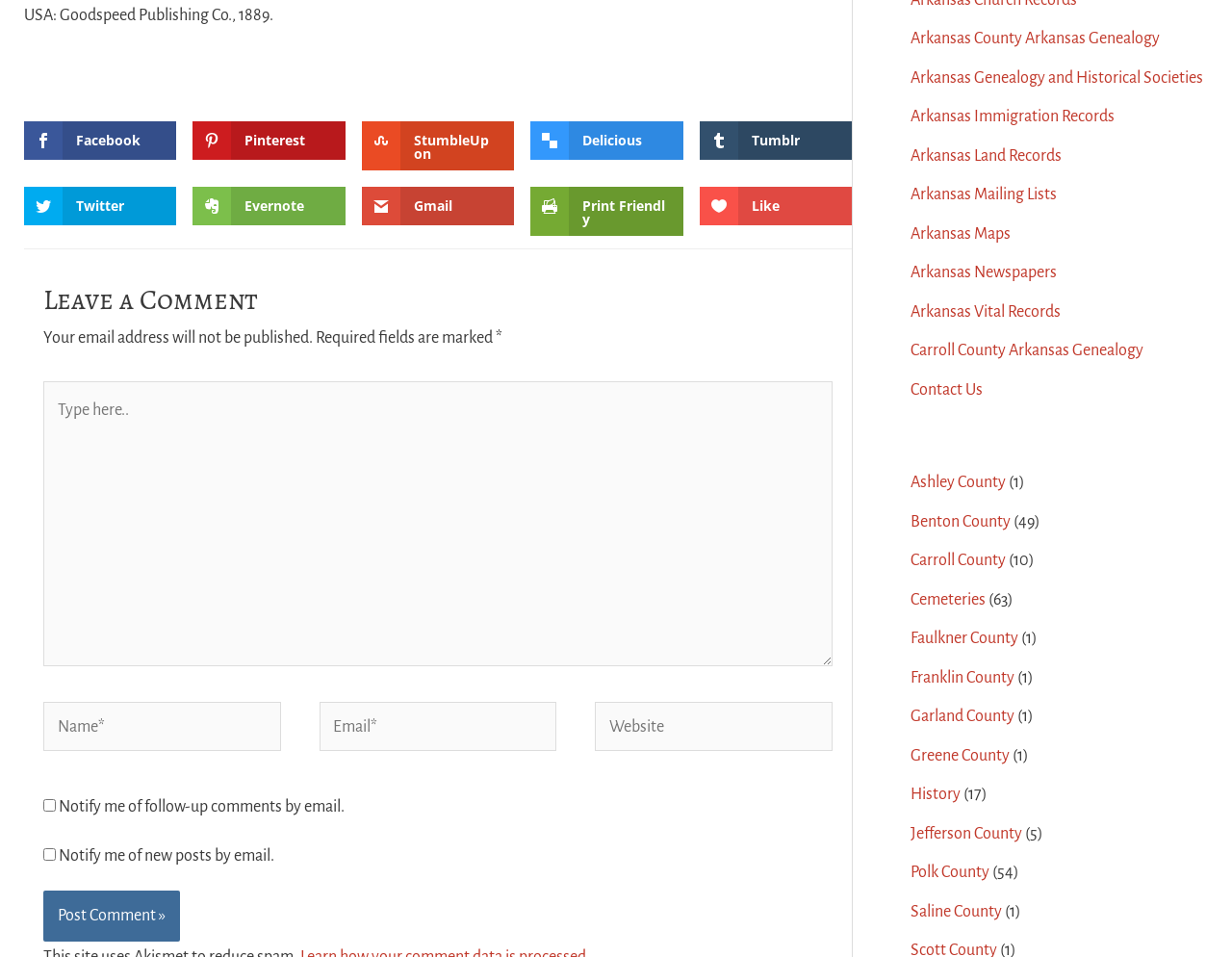What is the label of the last textbox?
Please look at the screenshot and answer in one word or a short phrase.

Website